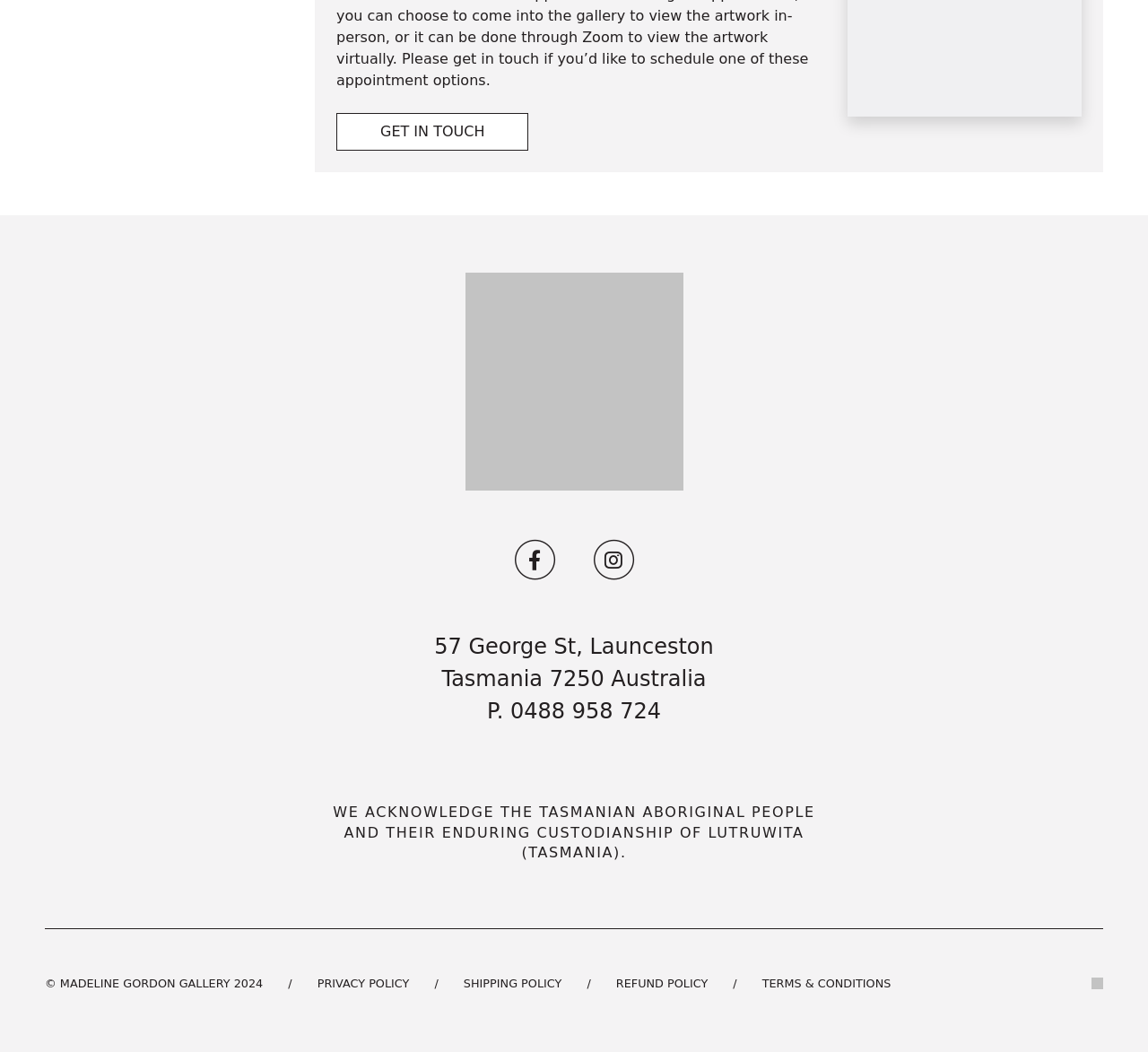Based on the element description "Shipping Policy", predict the bounding box coordinates of the UI element.

[0.404, 0.928, 0.489, 0.941]